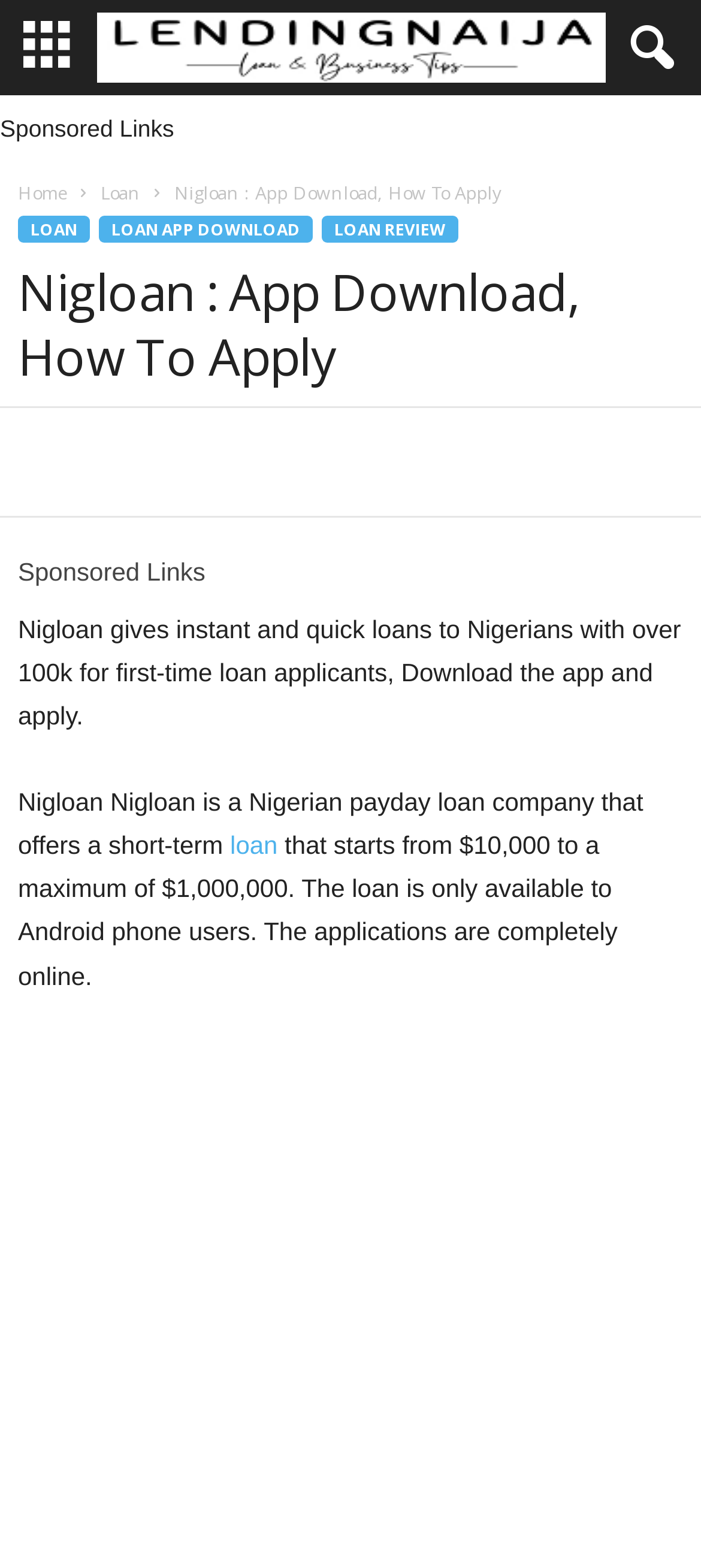Please reply with a single word or brief phrase to the question: 
What is the maximum loan amount offered?

$1,000,000